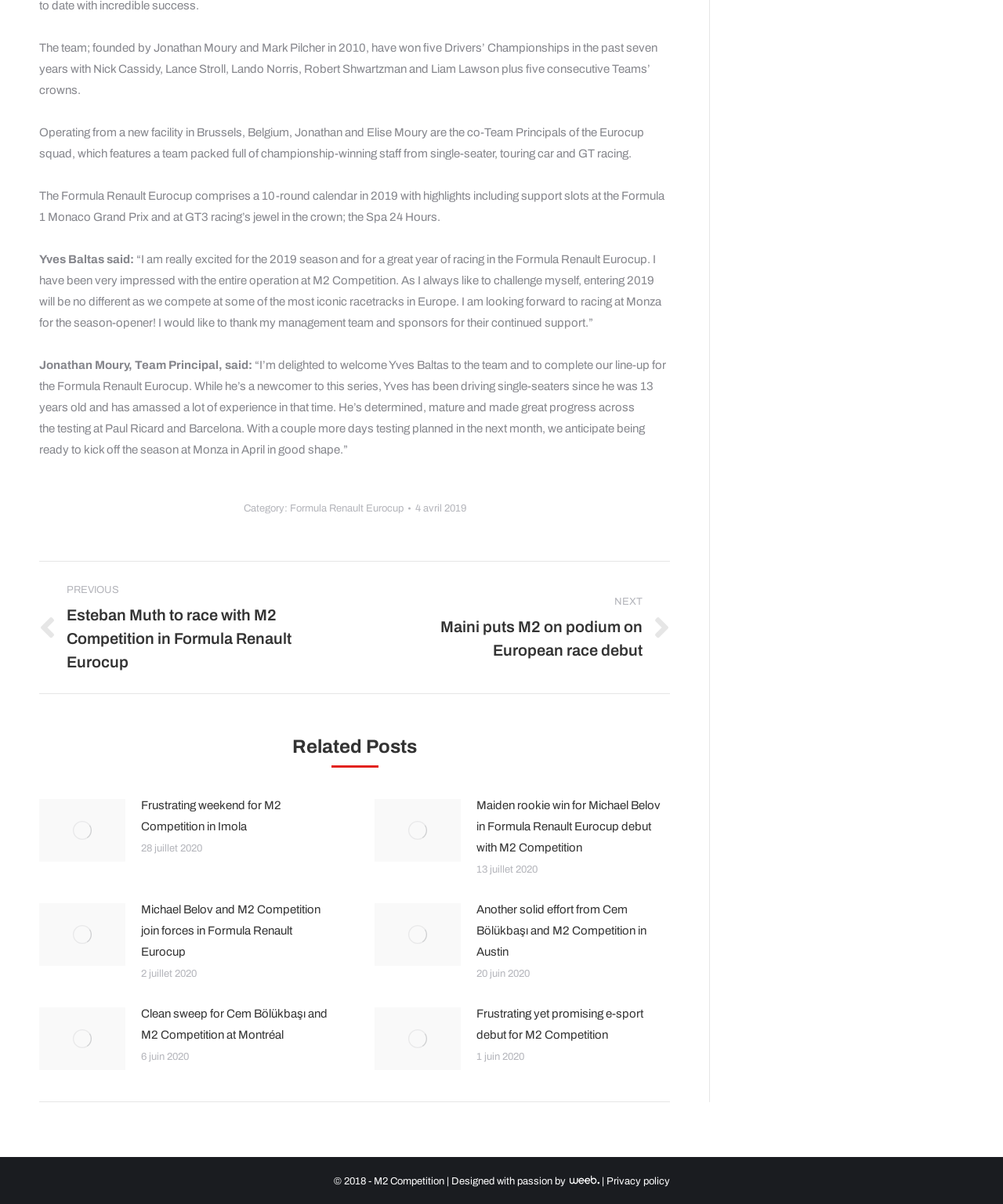Please identify the bounding box coordinates of the element's region that I should click in order to complete the following instruction: "Click on the link to read about Formula Renault Eurocup". The bounding box coordinates consist of four float numbers between 0 and 1, i.e., [left, top, right, bottom].

[0.289, 0.417, 0.402, 0.426]